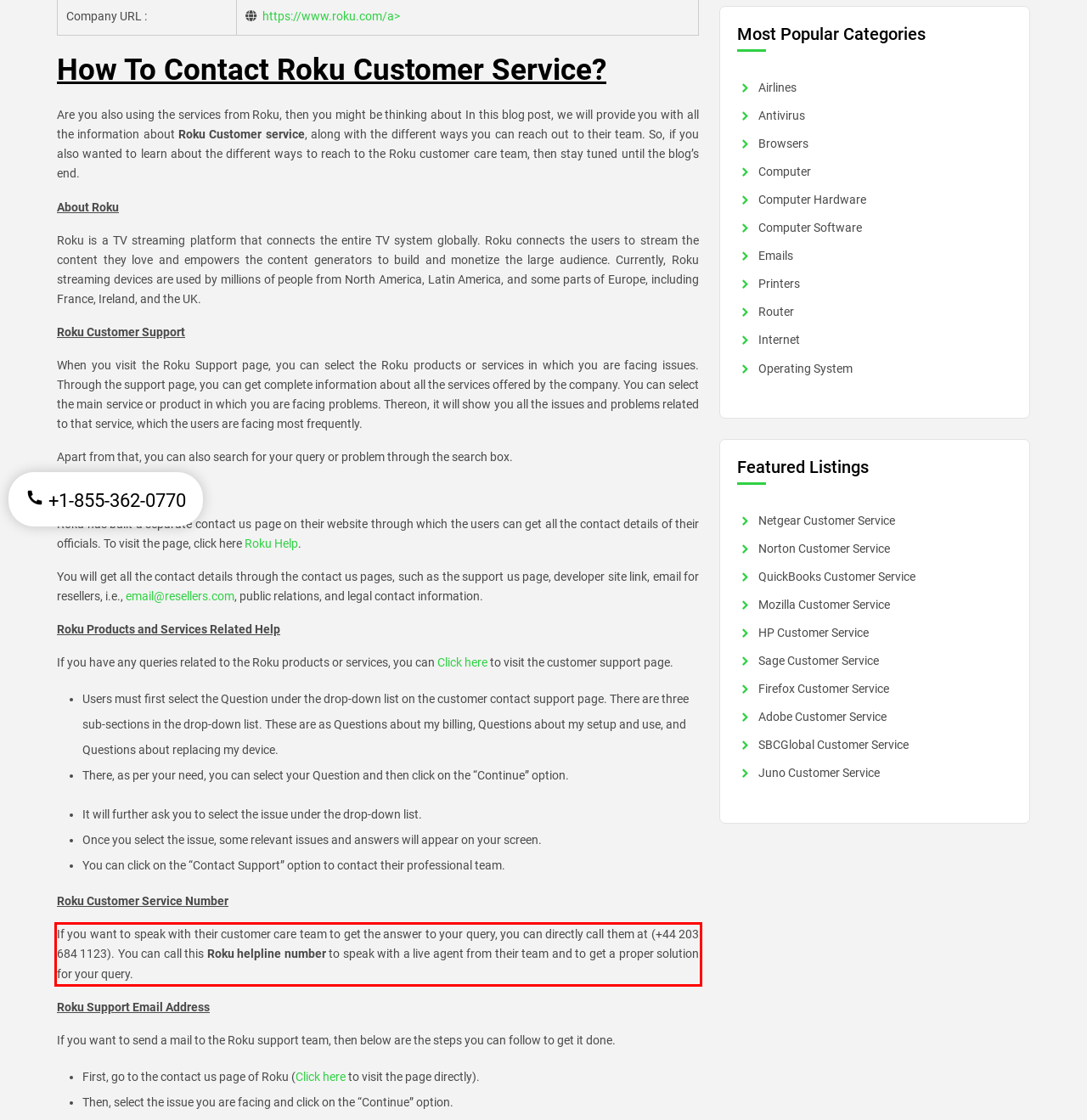Look at the webpage screenshot and recognize the text inside the red bounding box.

If you want to speak with their customer care team to get the answer to your query, you can directly call them at (+44 203 684 1123). You can call this Roku helpline number to speak with a live agent from their team and to get a proper solution for your query.